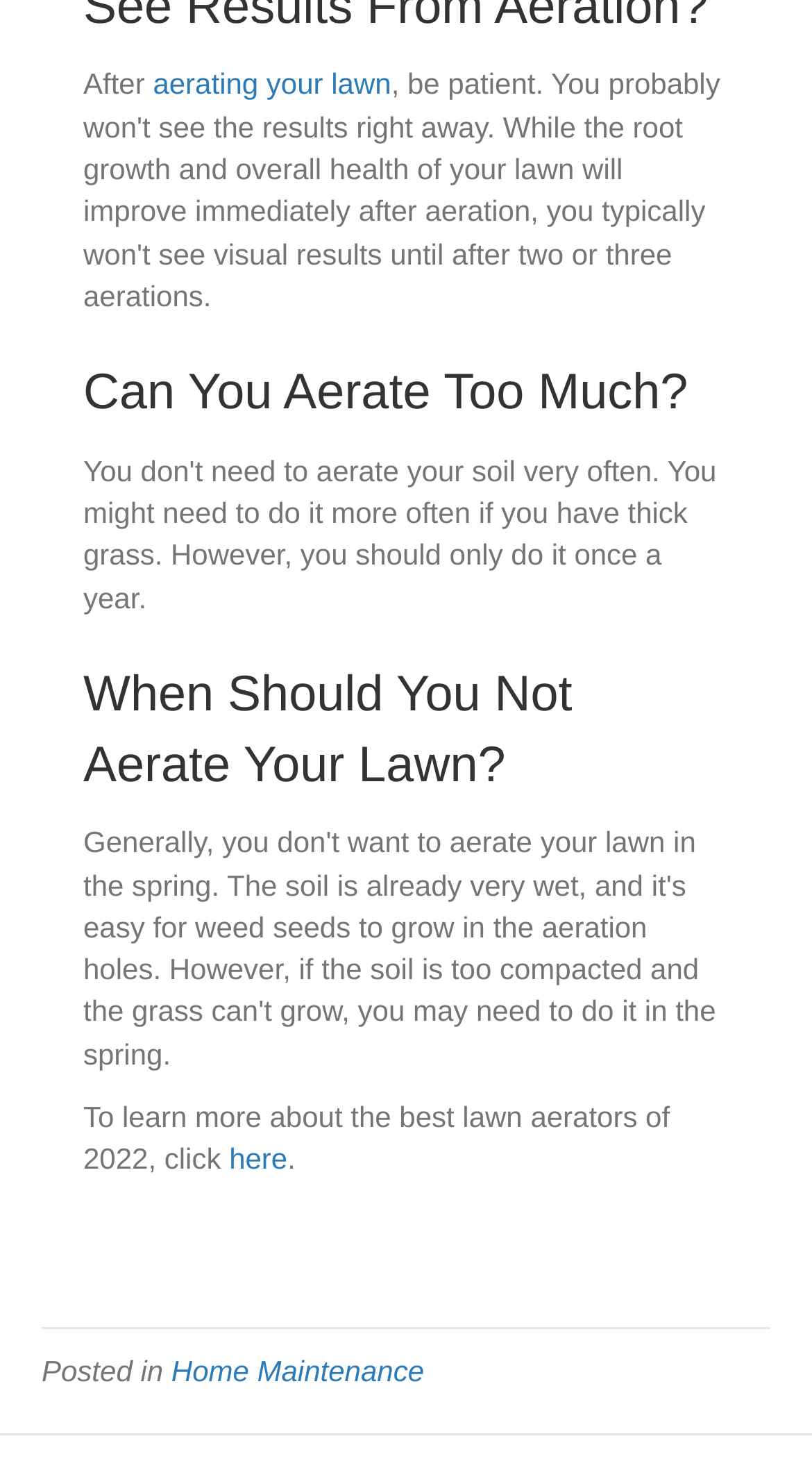Where can I learn about the best lawn aerators?
Could you answer the question in a detailed manner, providing as much information as possible?

The text 'To learn more about the best lawn aerators of 2022, click here' suggests that clicking the 'here' link will provide information about the best lawn aerators.